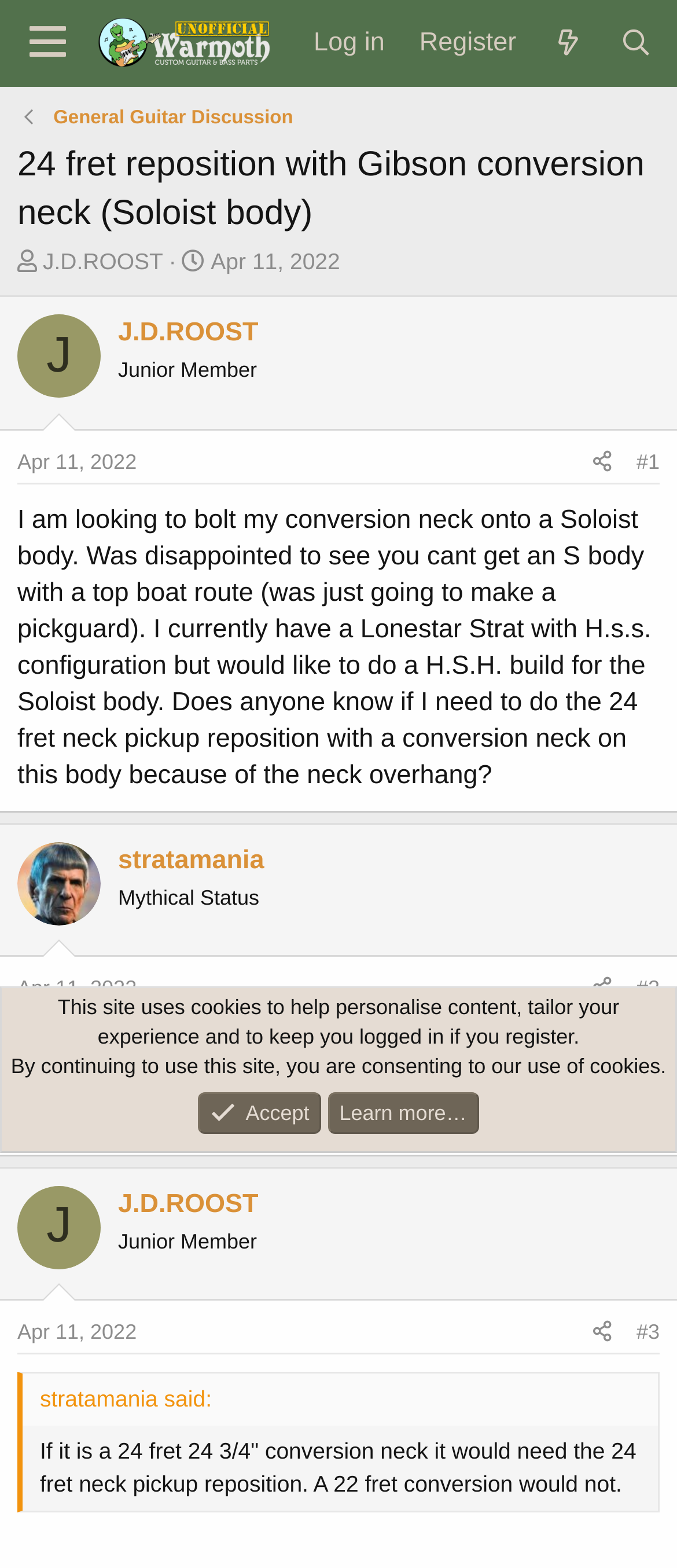Please identify the bounding box coordinates of the region to click in order to complete the given instruction: "Click on the 'Log in' link". The coordinates should be four float numbers between 0 and 1, i.e., [left, top, right, bottom].

[0.438, 0.006, 0.594, 0.047]